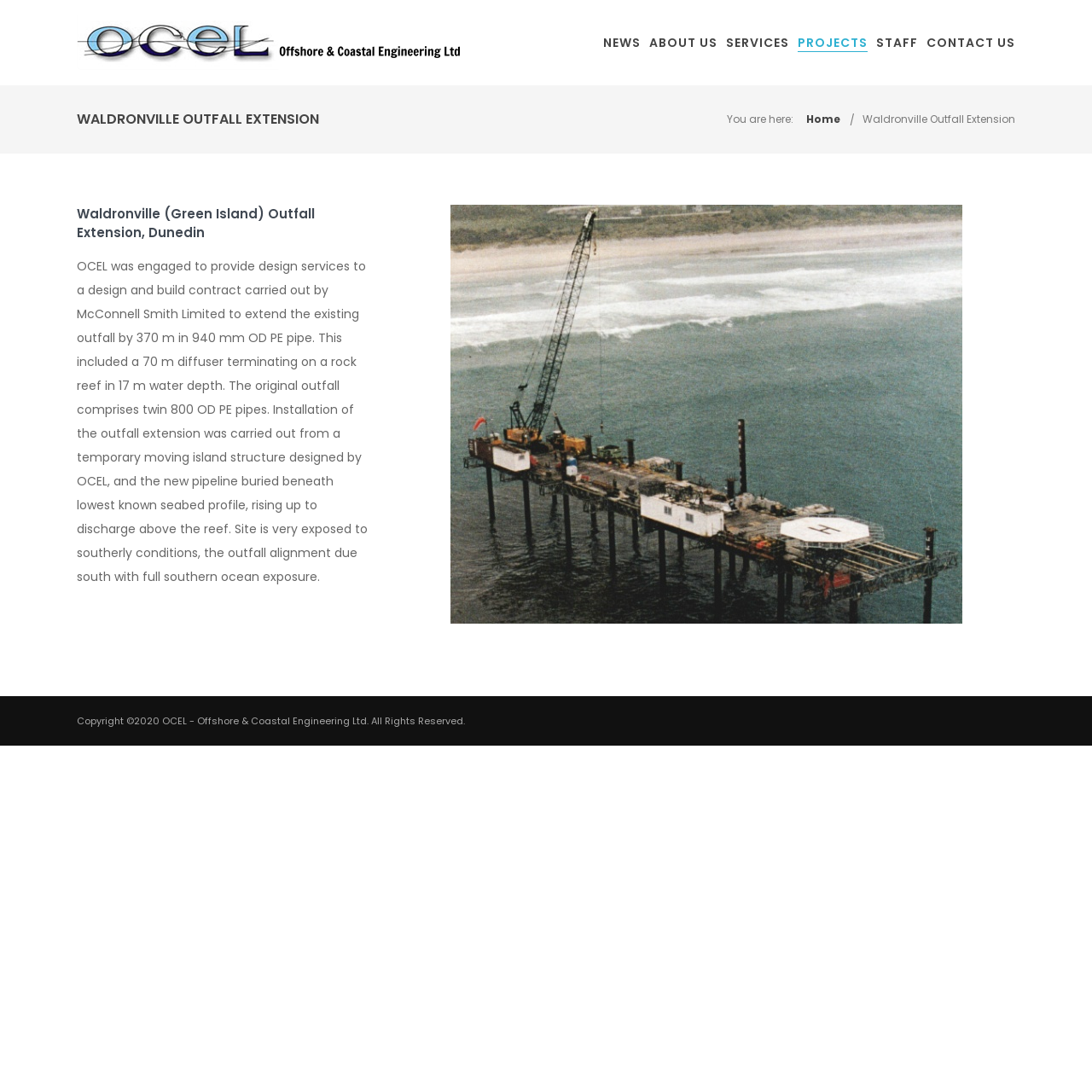Use the information in the screenshot to answer the question comprehensively: What is the year of the copyright?

The year of the copyright can be found in the static text element with the text 'Copyright ©2020 OCEL - Offshore & Coastal Engineering Ltd. All Rights Reserved'.